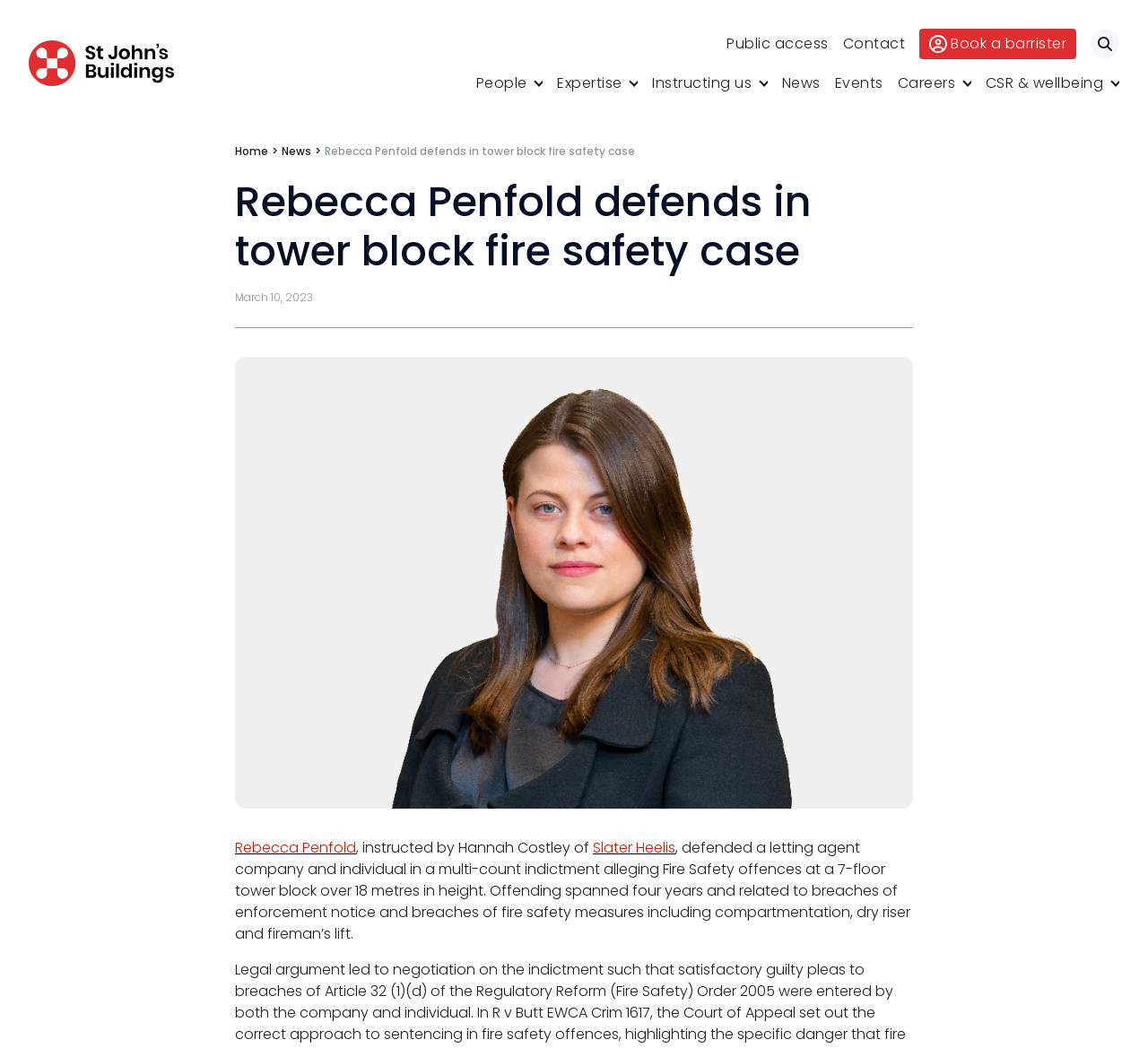Find the bounding box coordinates for the area that should be clicked to accomplish the instruction: "Read 'Rebecca Penfold defends in tower block fire safety case' article".

[0.205, 0.169, 0.795, 0.264]